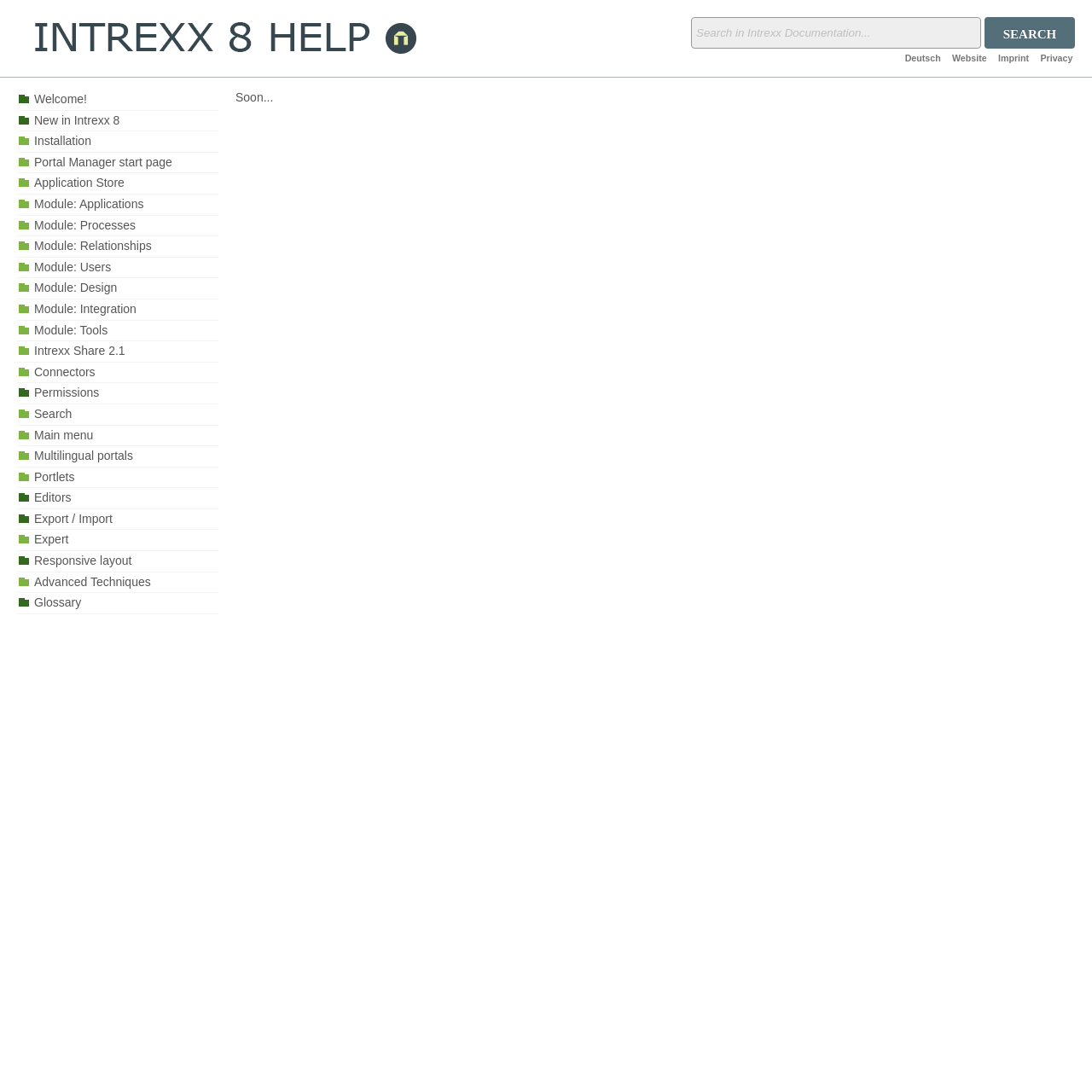Please locate the bounding box coordinates for the element that should be clicked to achieve the following instruction: "Visit Intrexx Help". Ensure the coordinates are given as four float numbers between 0 and 1, i.e., [left, top, right, bottom].

[0.031, 0.008, 0.484, 0.062]